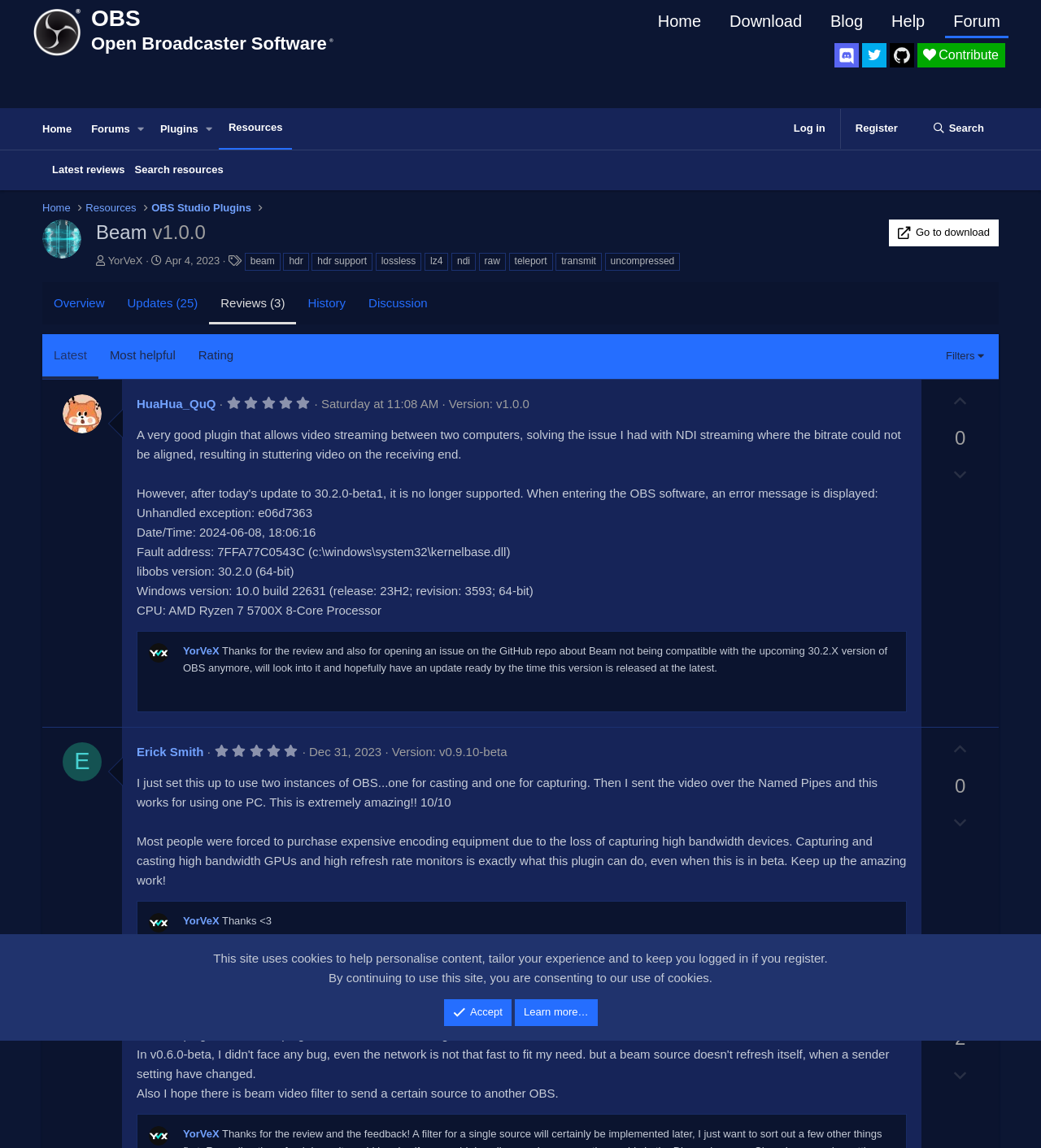Predict the bounding box coordinates of the area that should be clicked to accomplish the following instruction: "Search resources". The bounding box coordinates should consist of four float numbers between 0 and 1, i.e., [left, top, right, bottom].

[0.125, 0.131, 0.219, 0.165]